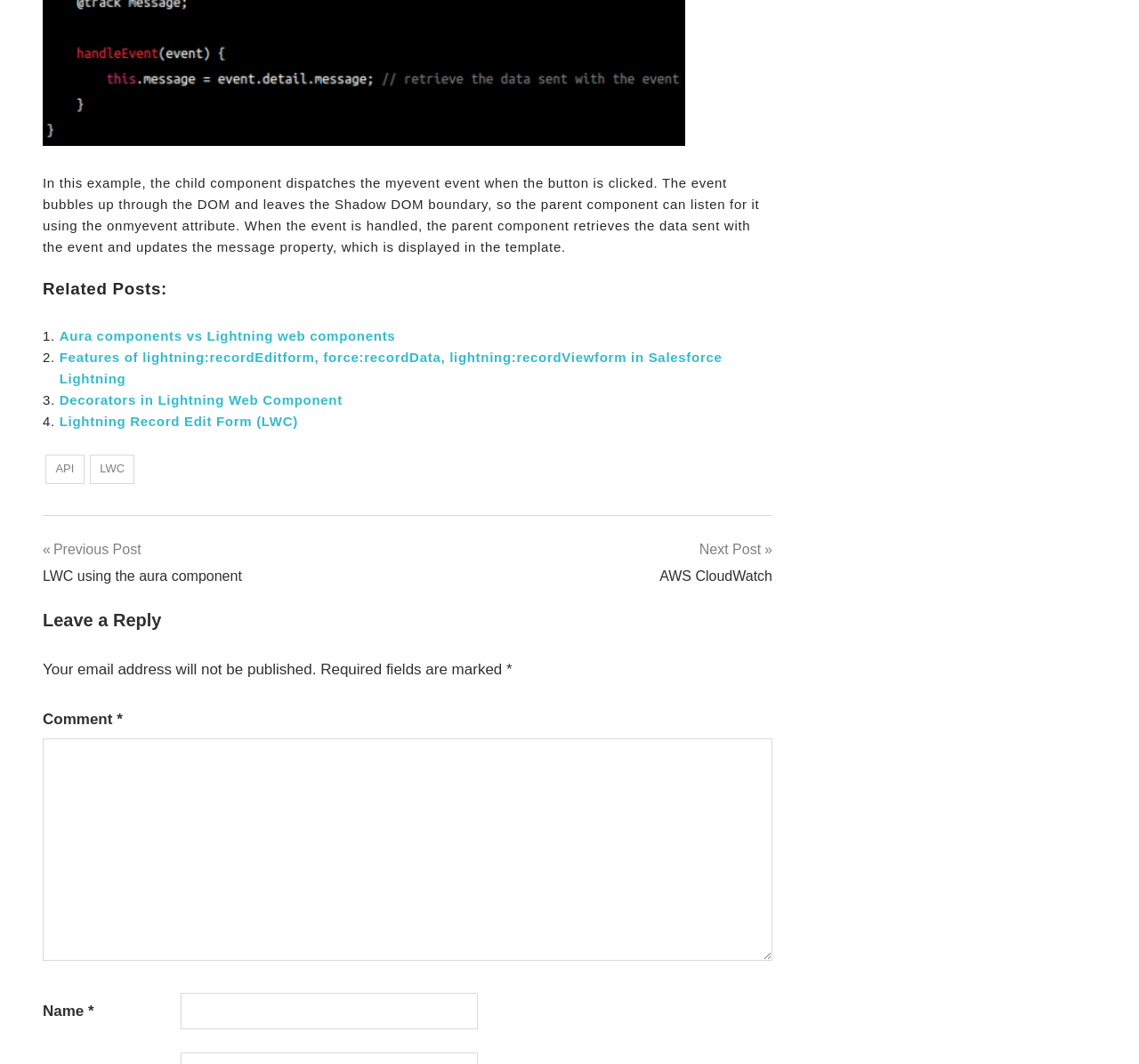Using the given element description, provide the bounding box coordinates (top-left x, top-left y, bottom-right x, bottom-right y) for the corresponding UI element in the screenshot: Decorators in Lightning Web Component

[0.052, 0.369, 0.301, 0.383]